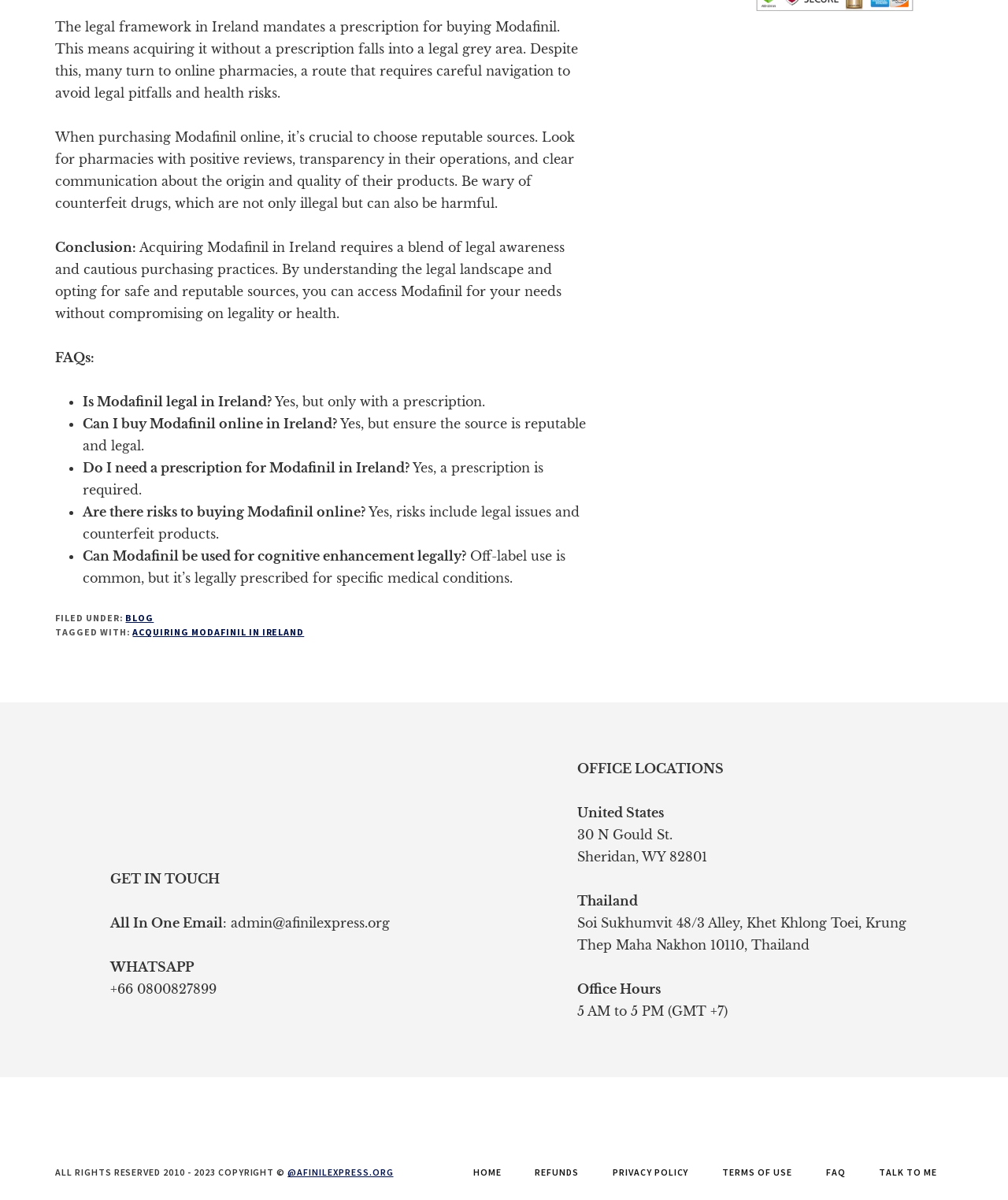Please identify the coordinates of the bounding box that should be clicked to fulfill this instruction: "Click on the 'FAQ' link".

[0.804, 0.97, 0.854, 0.984]